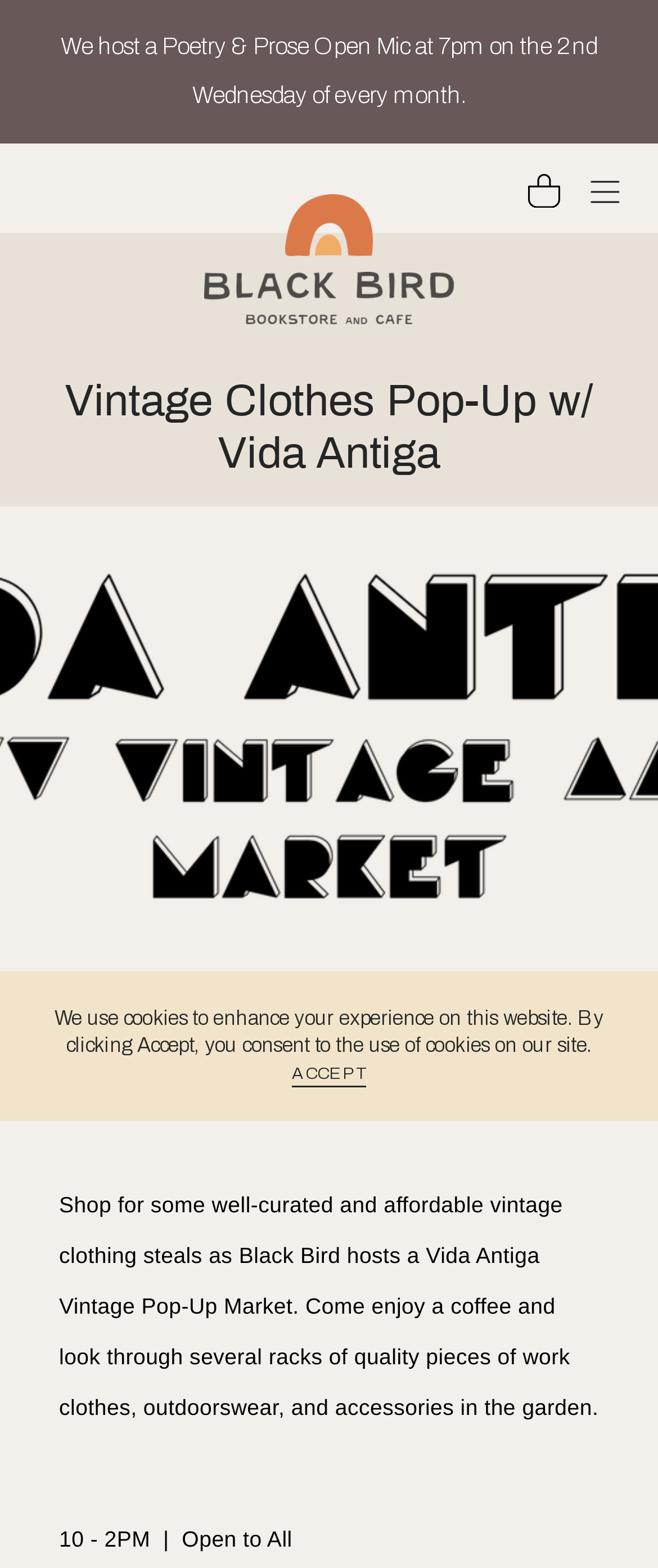Can you find the bounding box coordinates for the UI element given this description: "name="q" placeholder="search""? Provide the coordinates as four float numbers between 0 and 1: [left, top, right, bottom].

[0.0, 0.0, 0.603, 0.053]